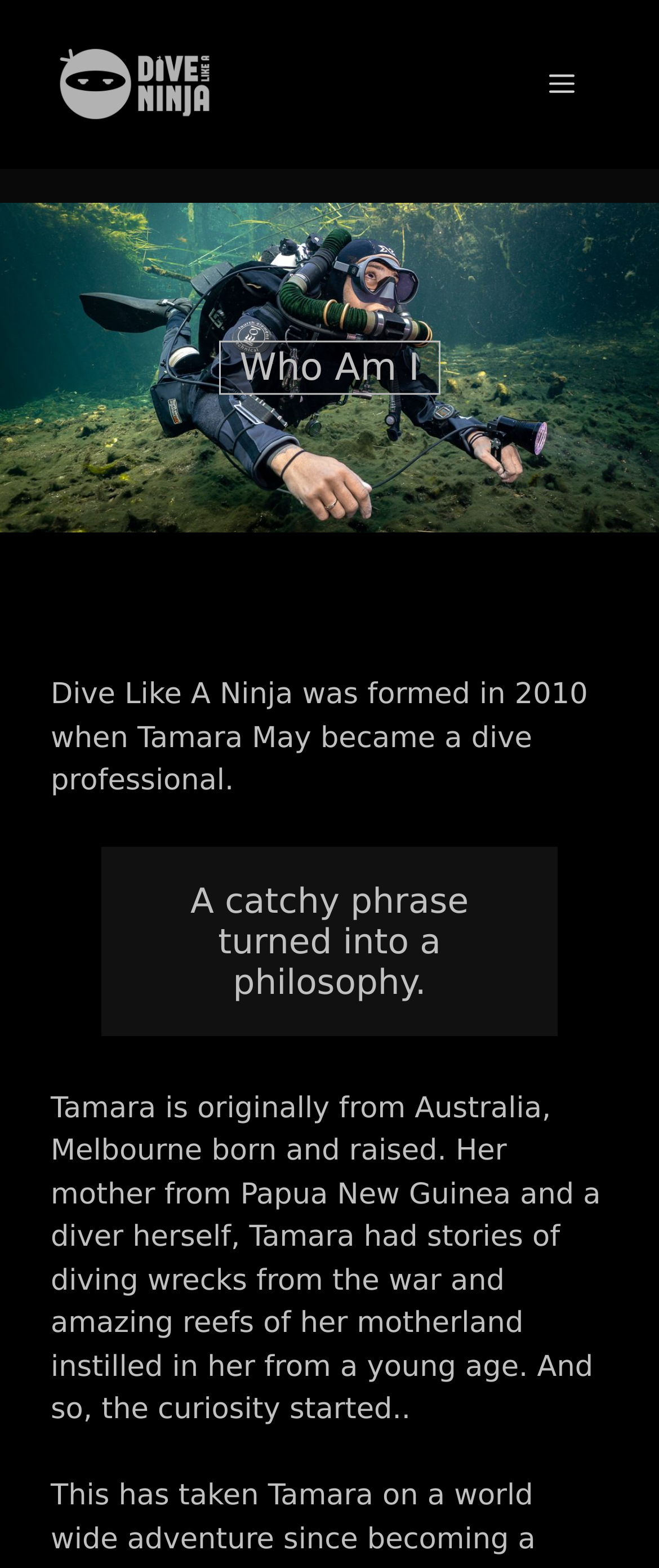Where is Tamara from?
Please answer the question as detailed as possible.

According to the webpage, Tamara is originally from Australia, Melbourne born and raised, as mentioned in the StaticText element with the text 'Tamara is originally from Australia, Melbourne born and raised...'.